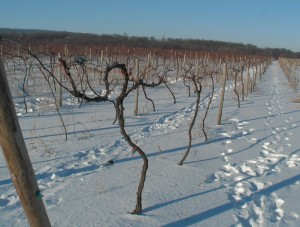What type of trellis system is used in the vineyard?
Based on the image, give a one-word or short phrase answer.

High wire renewal